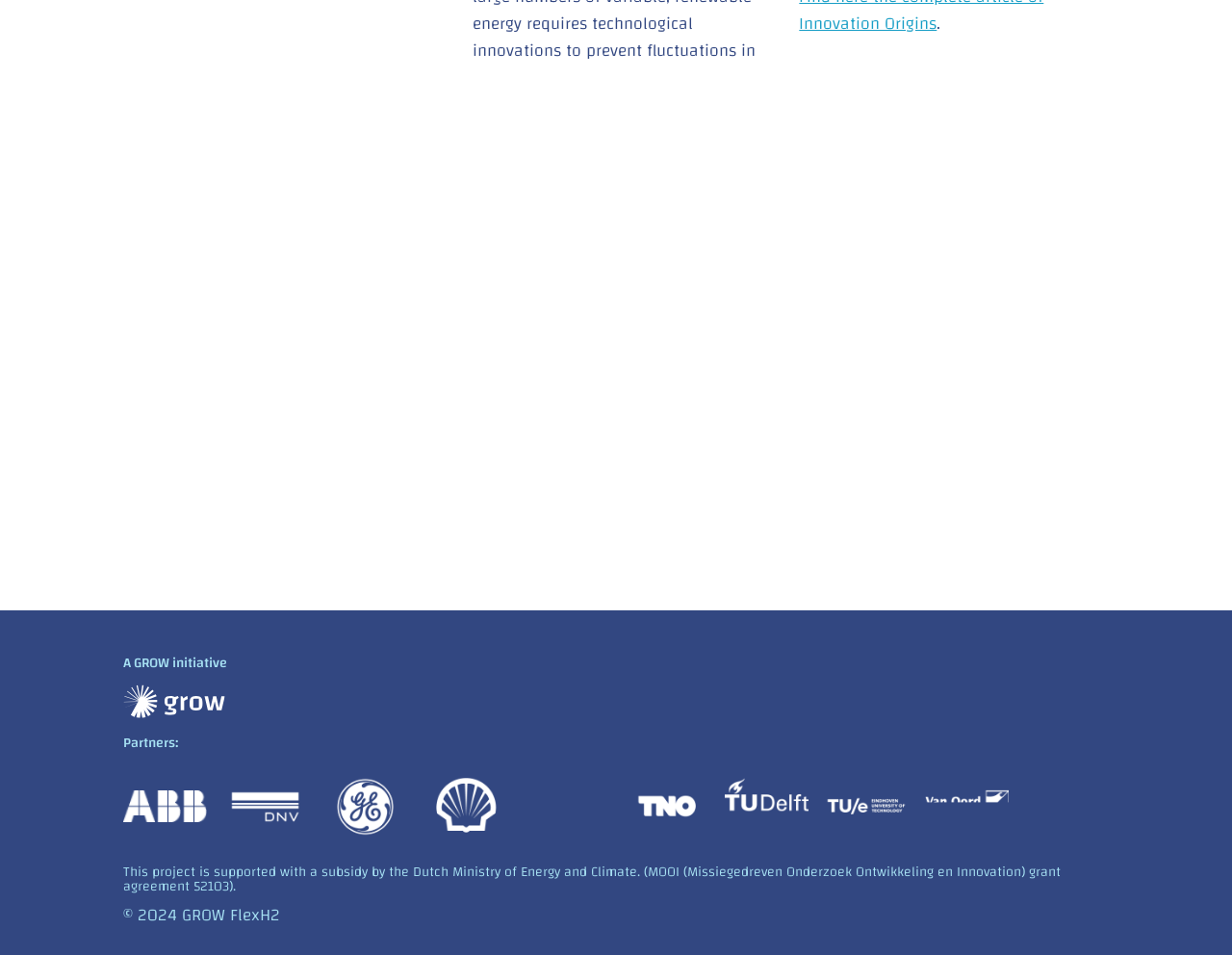Based on the element description, predict the bounding box coordinates (top-left x, top-left y, bottom-right x, bottom-right y) for the UI element in the screenshot: alt="ABB"

[0.1, 0.828, 0.168, 0.865]